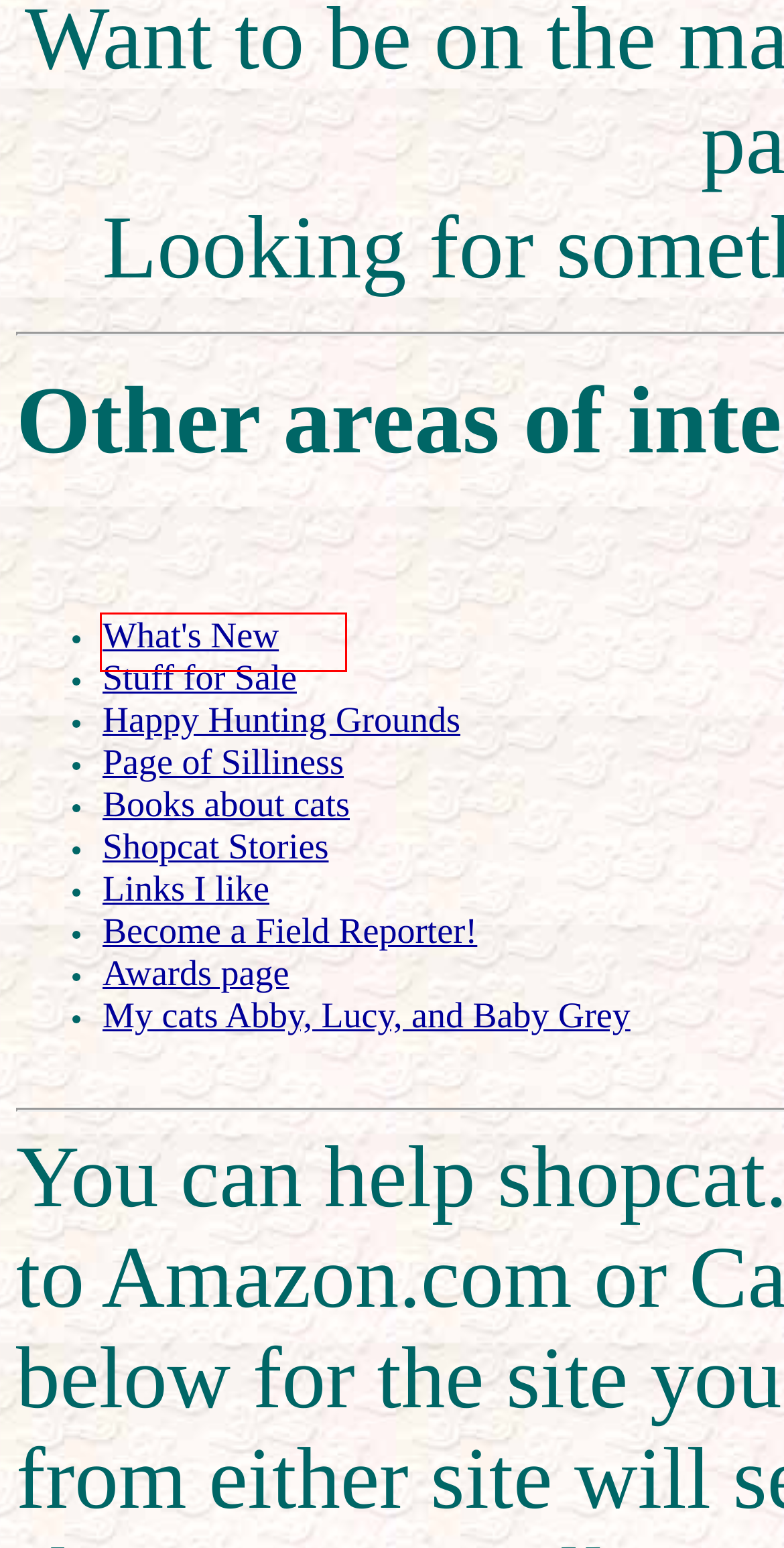Examine the screenshot of a webpage featuring a red bounding box and identify the best matching webpage description for the new page that results from clicking the element within the box. Here are the options:
A. Nosecount
B. What's New at Shopcat.com
C. Field Reporter
D. Happy Hunting Grounds
E. Links I Like
F. Page o' Silliness!
G. Instructions
H. State Index

B